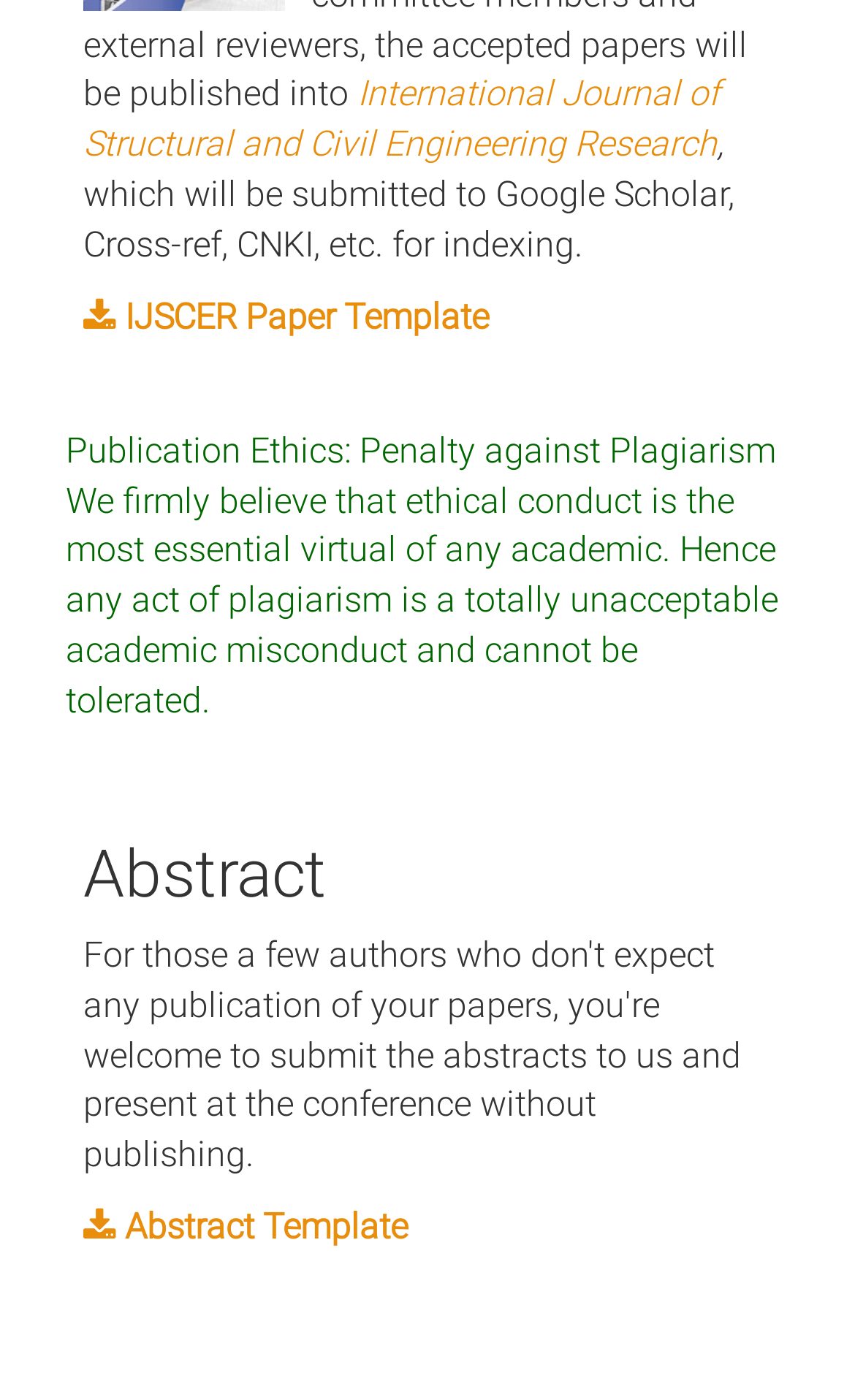Analyze the image and provide a detailed answer to the question: What is the penalty for plagiarism?

The webpage states that any act of plagiarism is a totally unacceptable academic misconduct and cannot be tolerated, implying that it is a serious offense.